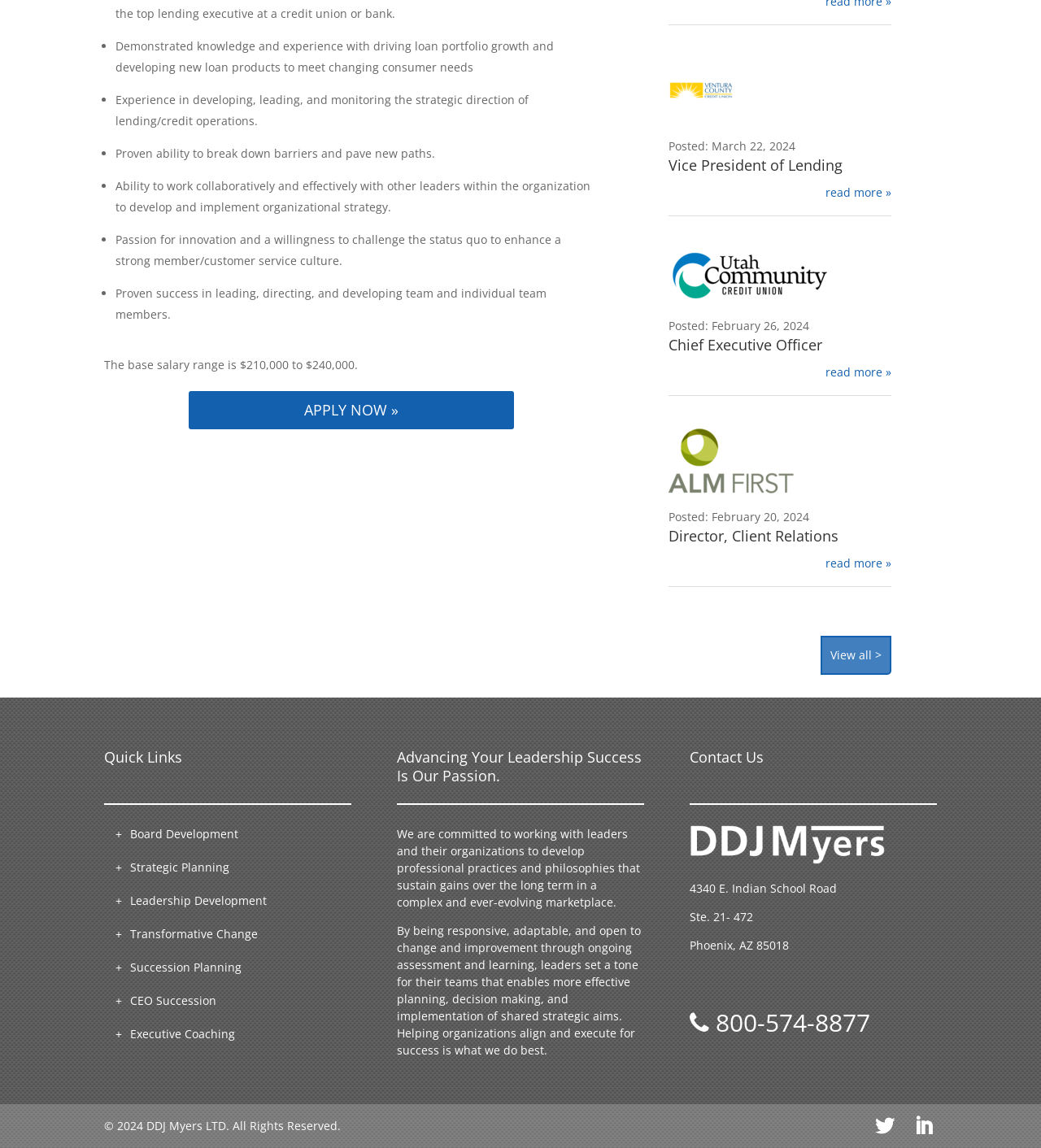Respond to the question with just a single word or phrase: 
What is the salary range for the Vice President of Lending?

$210,000 to $240,000